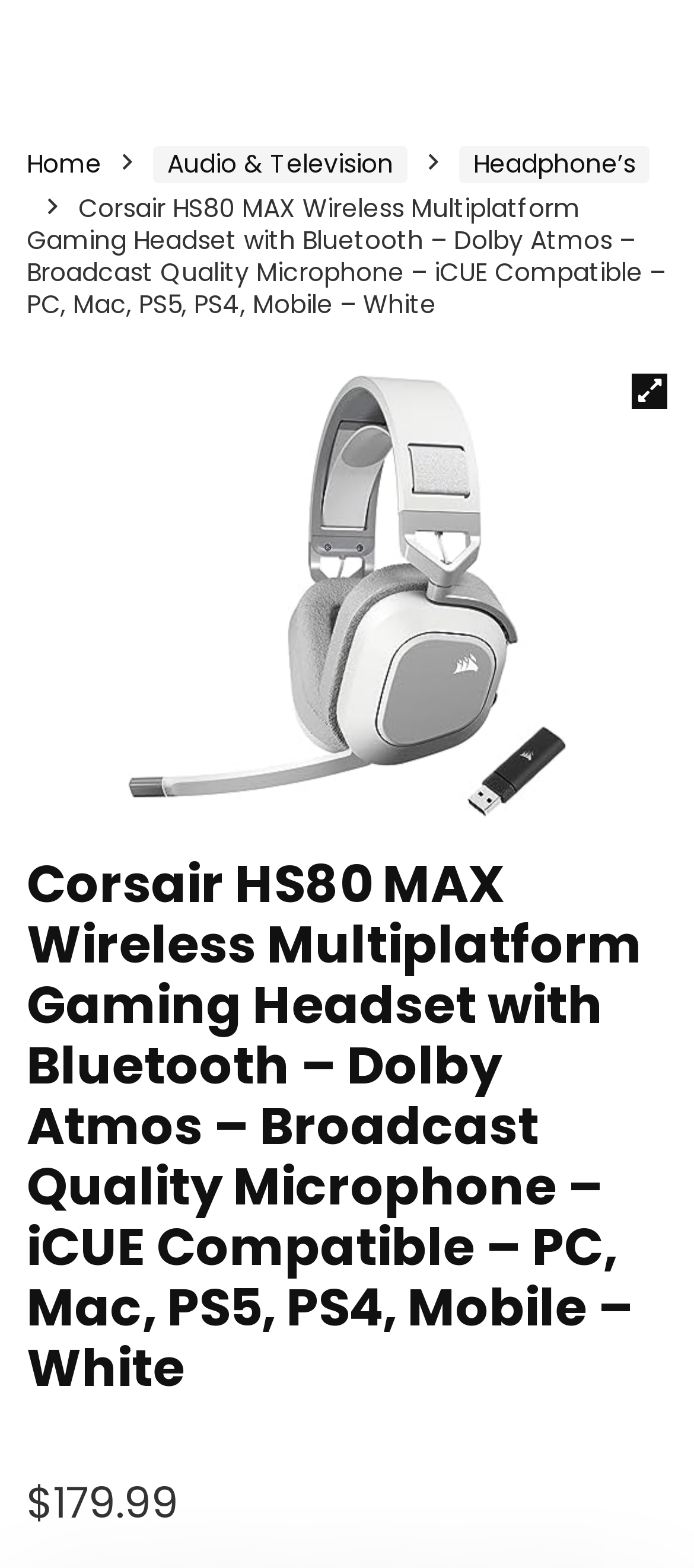Identify the bounding box coordinates of the clickable region necessary to fulfill the following instruction: "Visit the 'Magazinesweekly' website". The bounding box coordinates should be four float numbers between 0 and 1, i.e., [left, top, right, bottom].

None